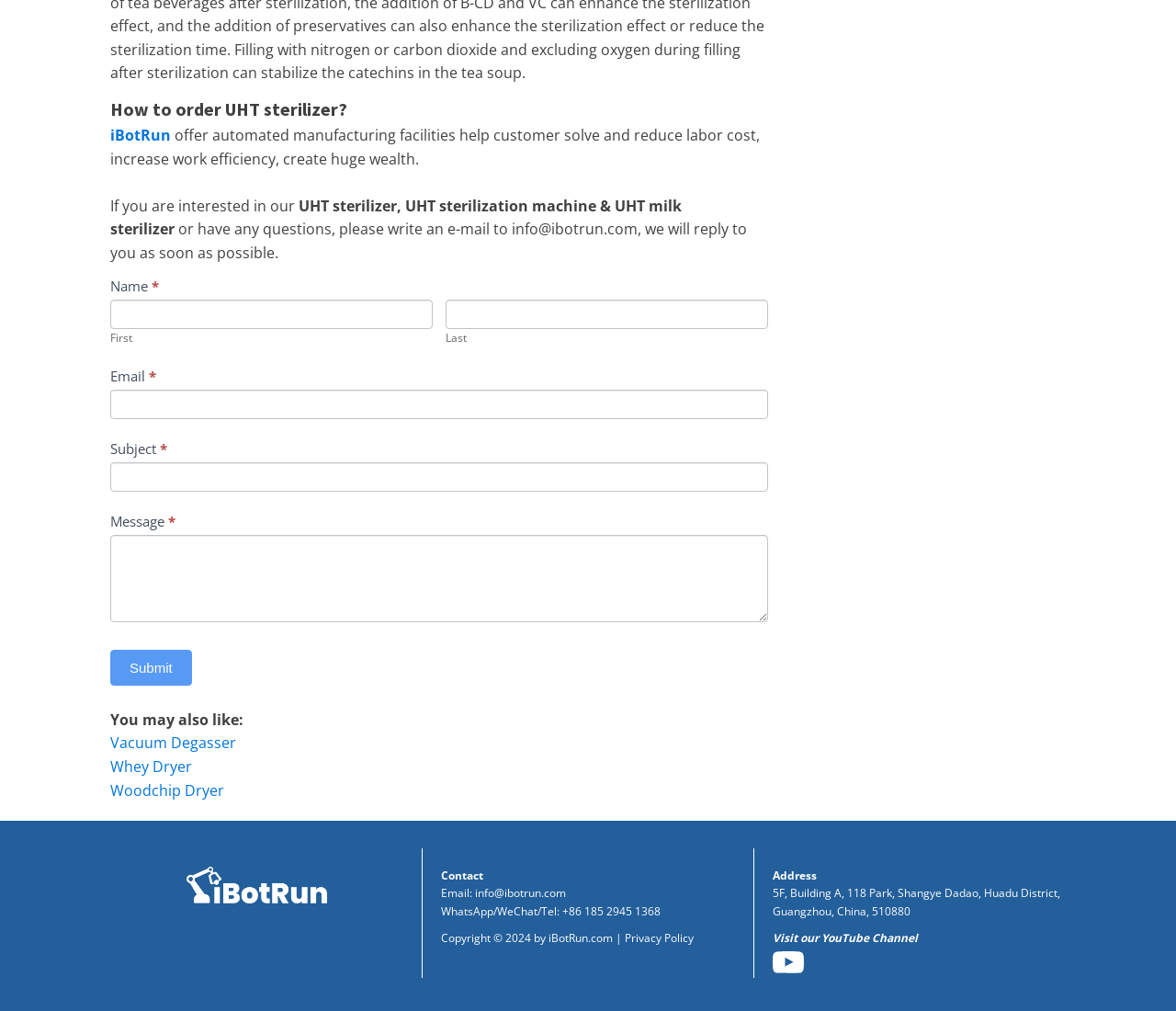Please indicate the bounding box coordinates for the clickable area to complete the following task: "Click the 'iBotRun' link". The coordinates should be specified as four float numbers between 0 and 1, i.e., [left, top, right, bottom].

[0.094, 0.124, 0.145, 0.144]